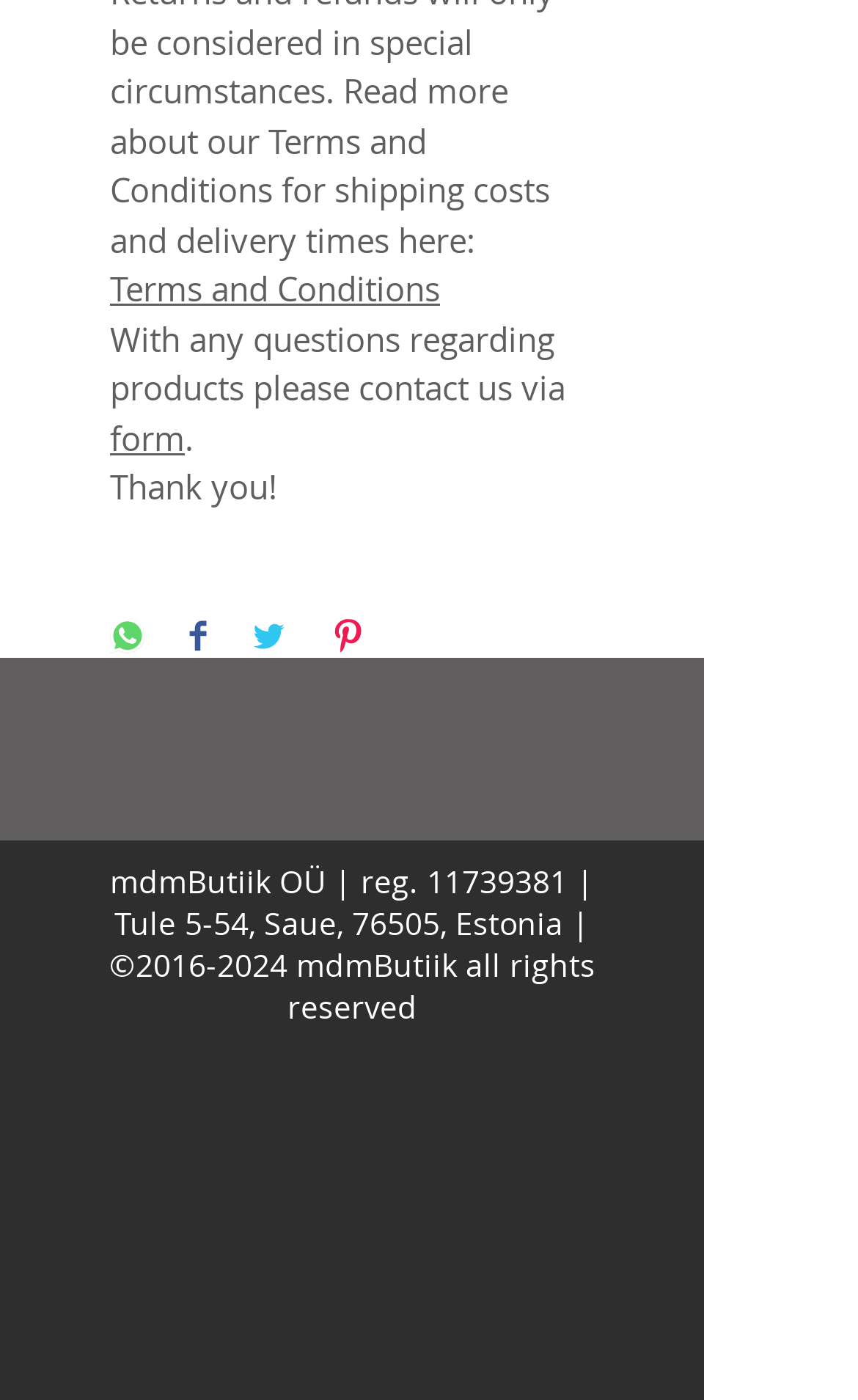Based on the element description, predict the bounding box coordinates (top-left x, top-left y, bottom-right x, bottom-right y) for the UI element in the screenshot: aria-label="Share on Facebook"

[0.221, 0.442, 0.241, 0.471]